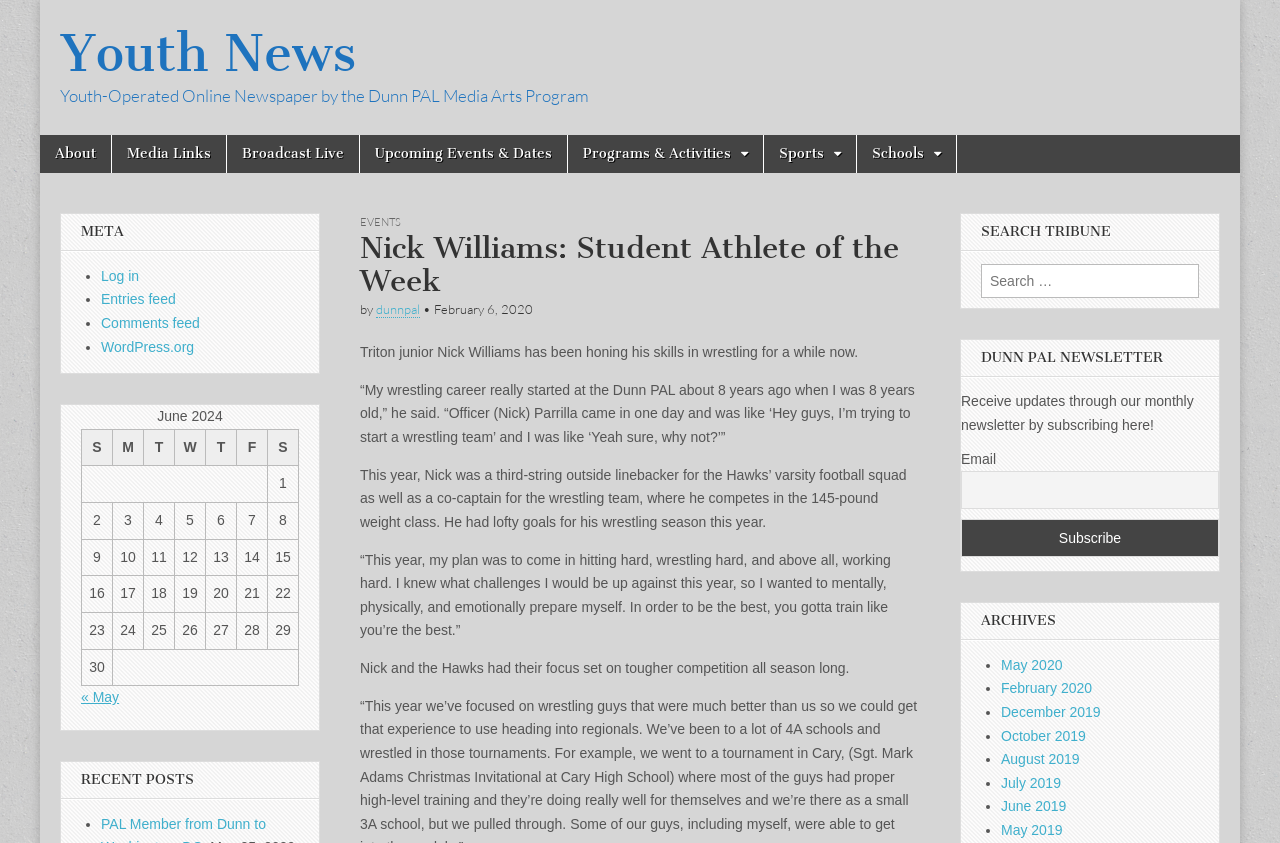What is the date of the article?
From the screenshot, provide a brief answer in one word or phrase.

February 6, 2020